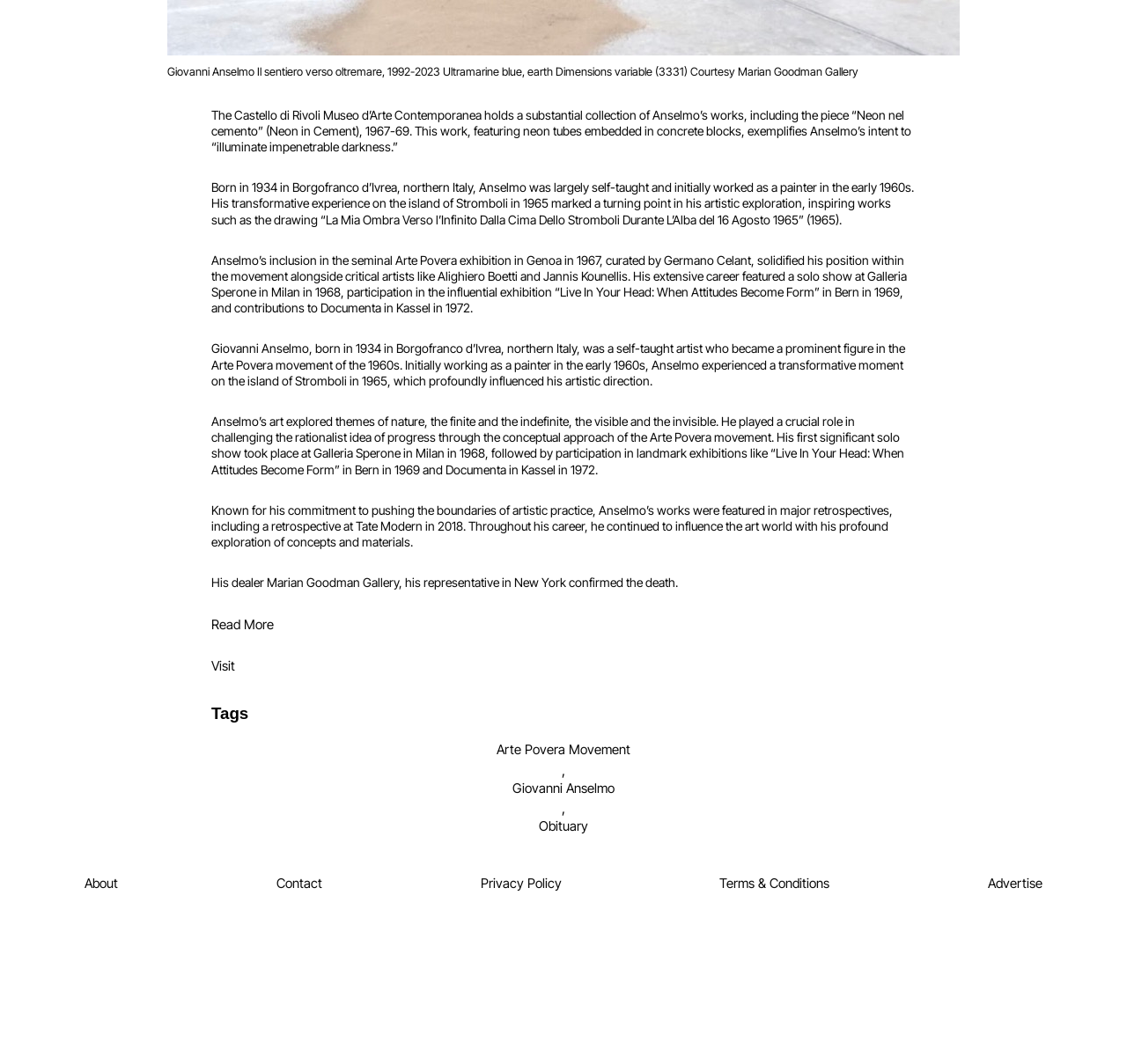Locate the bounding box coordinates of the clickable area needed to fulfill the instruction: "Contact us".

None